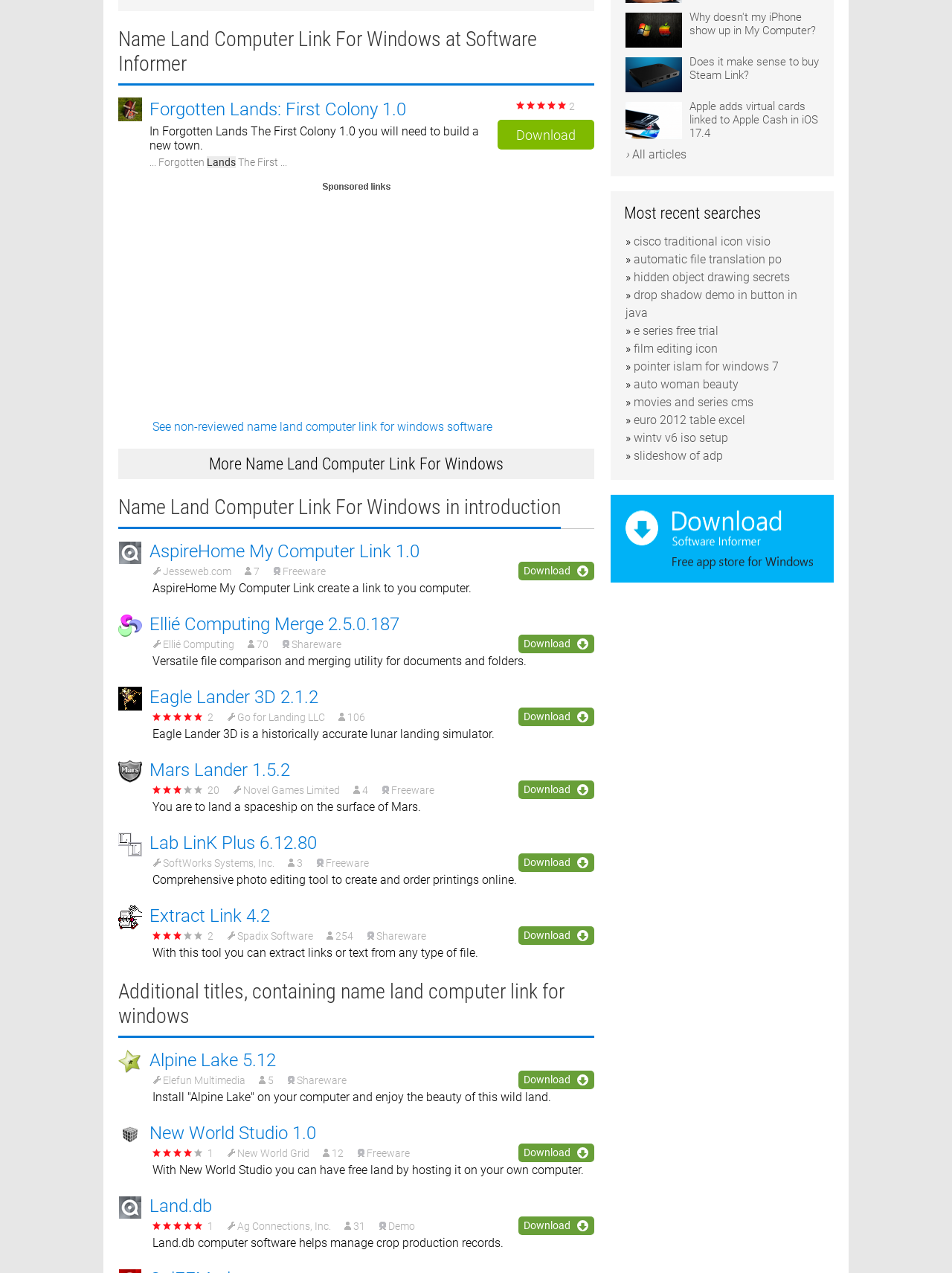Extract the bounding box of the UI element described as: "slideshow of adp".

[0.666, 0.352, 0.759, 0.363]